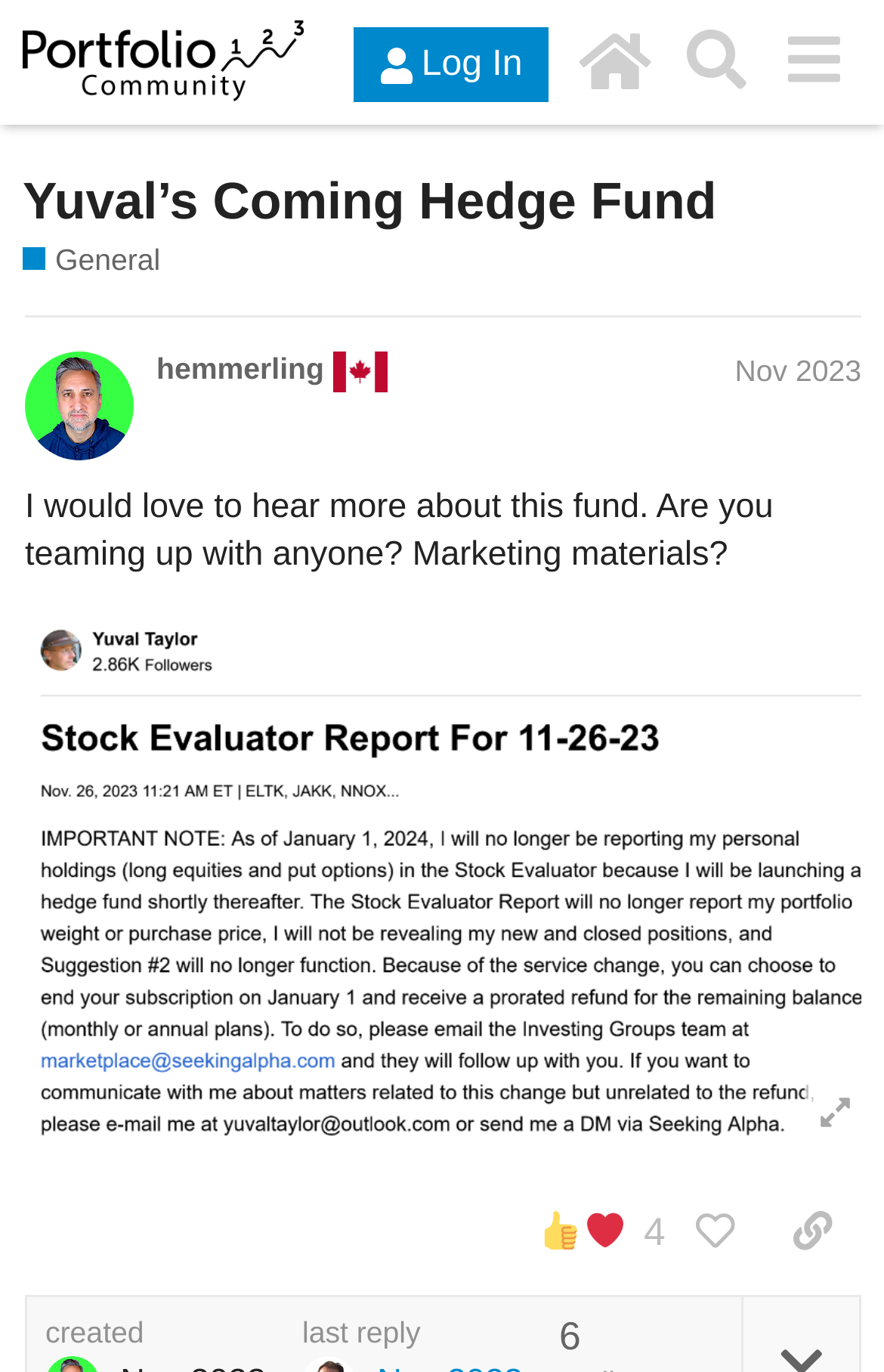What is the category of the discussion?
Refer to the screenshot and respond with a concise word or phrase.

General